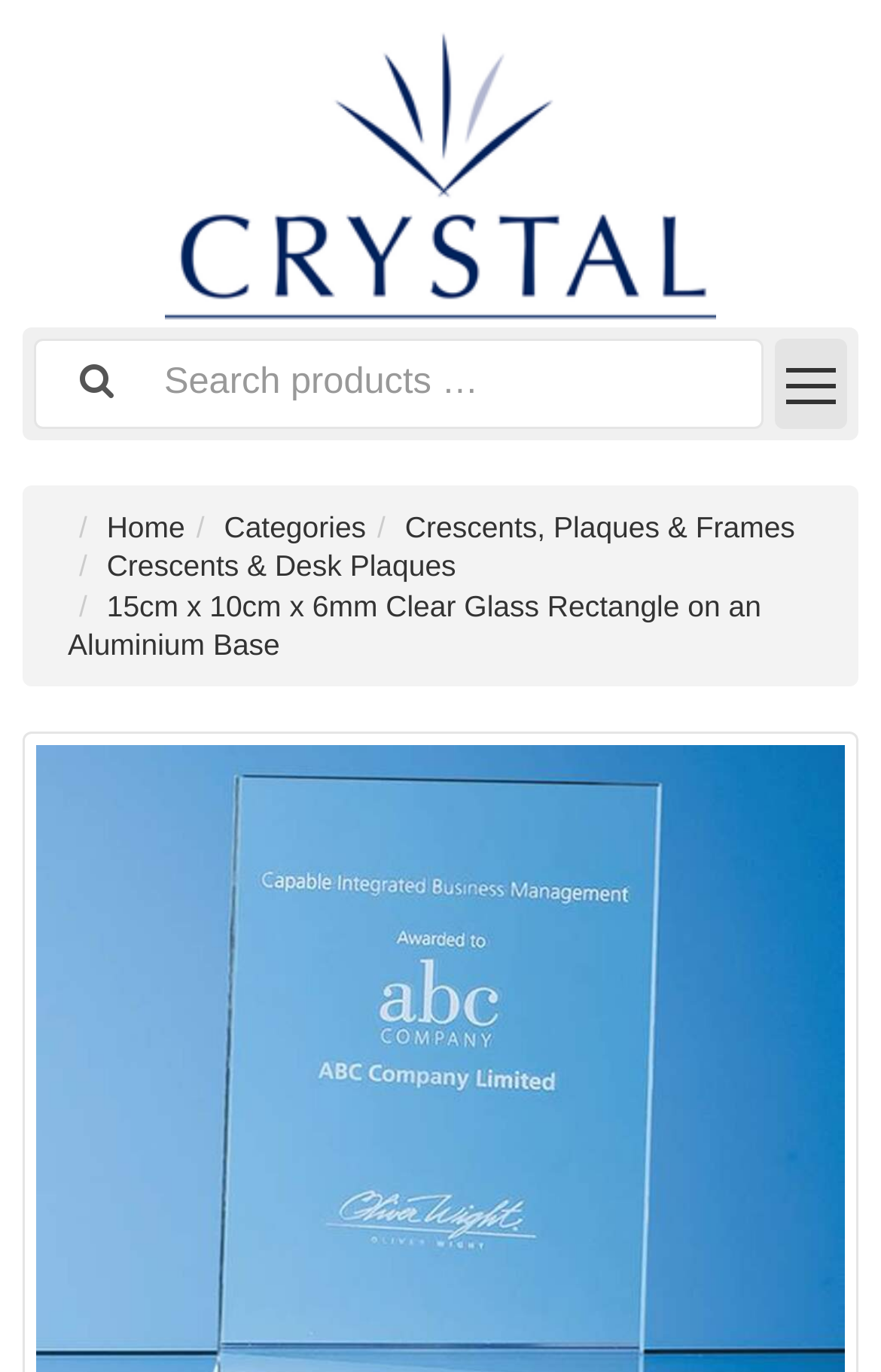What is the material of the base?
Please provide a single word or phrase as the answer based on the screenshot.

Aluminium